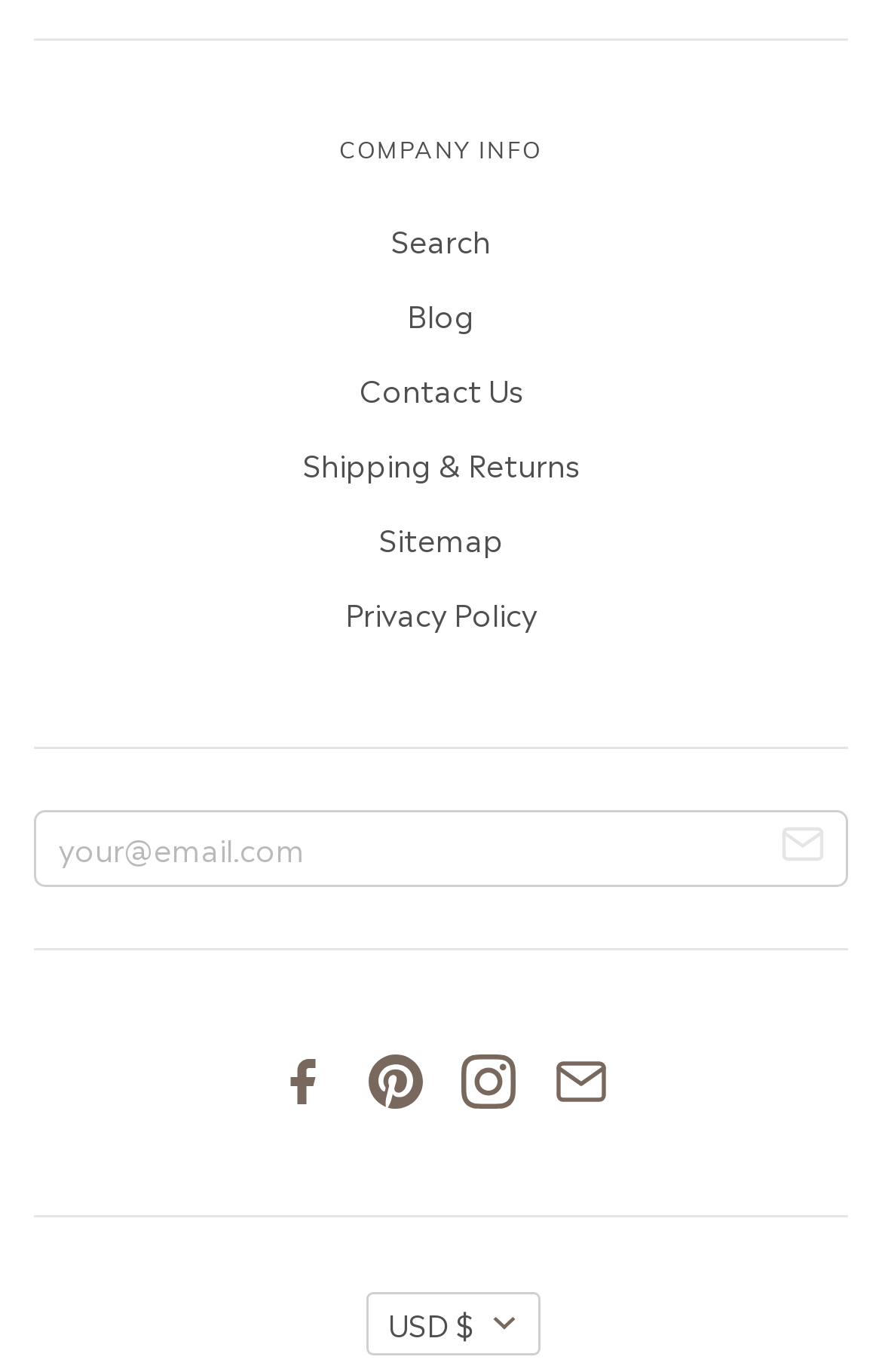Using the element description: "name="contact[email]" placeholder="your@email.com"", determine the bounding box coordinates. The coordinates should be in the format [left, top, right, bottom], with values between 0 and 1.

[0.041, 0.592, 0.959, 0.645]